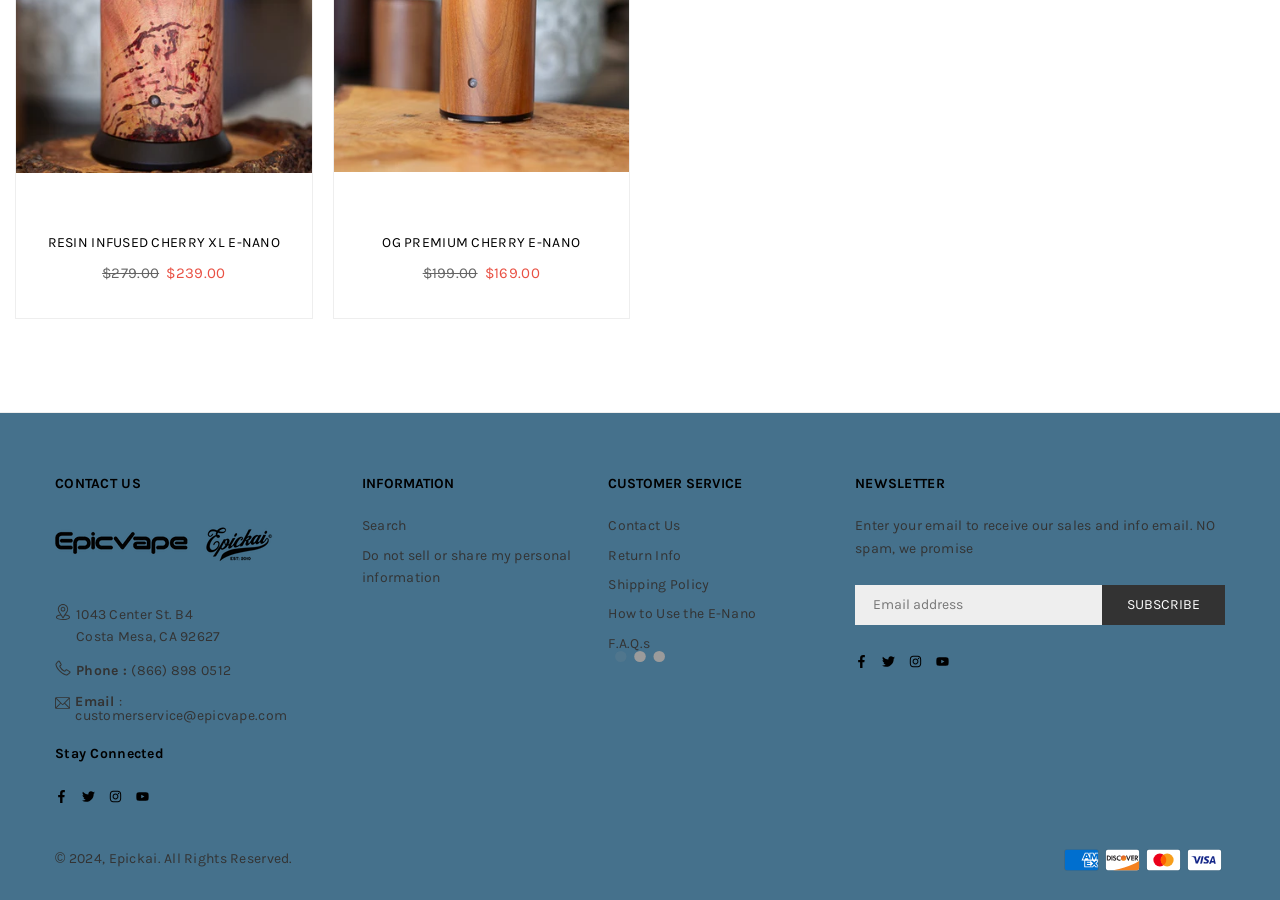Please determine the bounding box coordinates for the element that should be clicked to follow these instructions: "Click the 'CONTACT US' link".

[0.043, 0.528, 0.11, 0.546]